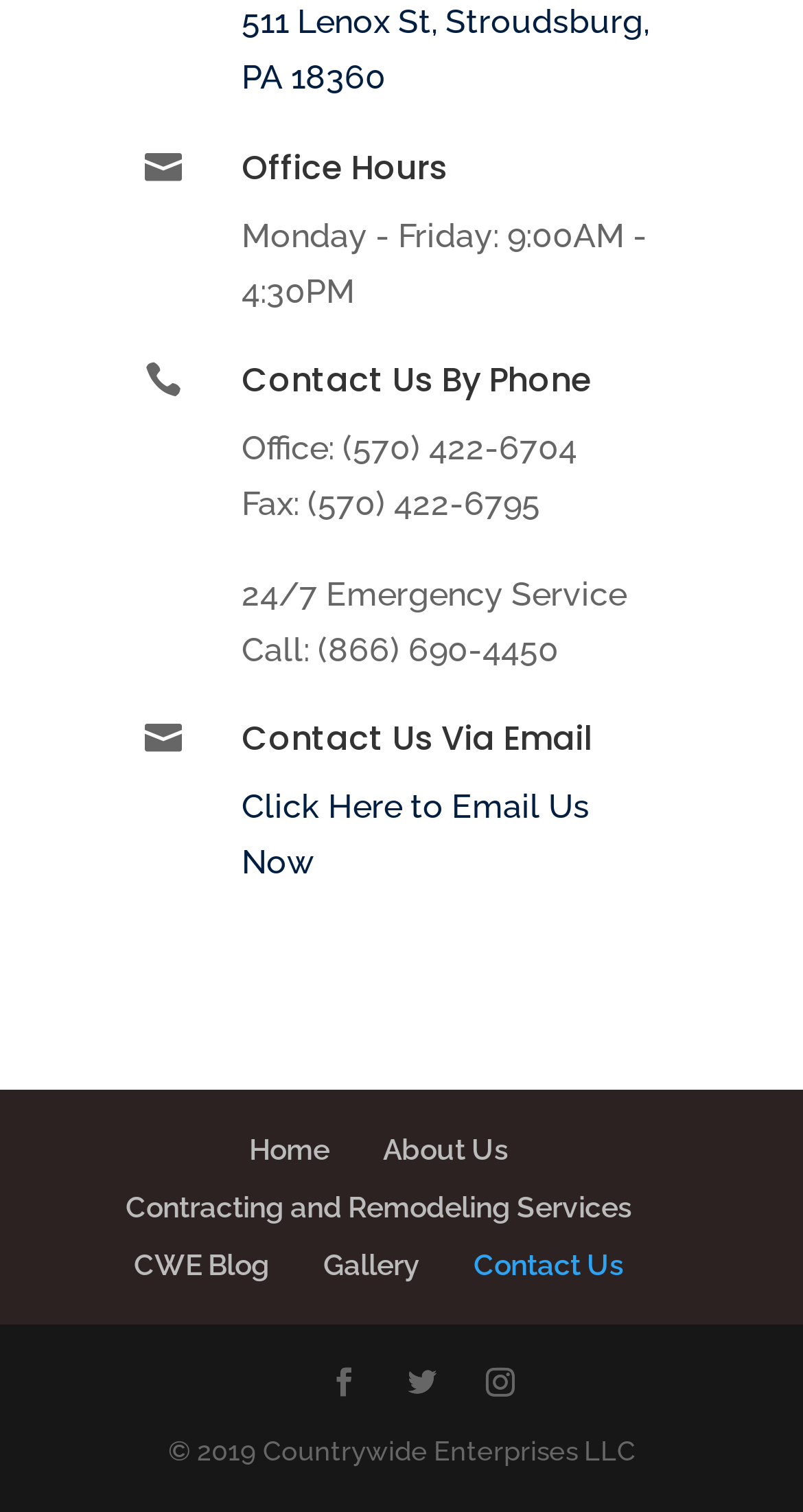Given the element description: "Facebook", predict the bounding box coordinates of this UI element. The coordinates must be four float numbers between 0 and 1, given as [left, top, right, bottom].

[0.41, 0.898, 0.446, 0.935]